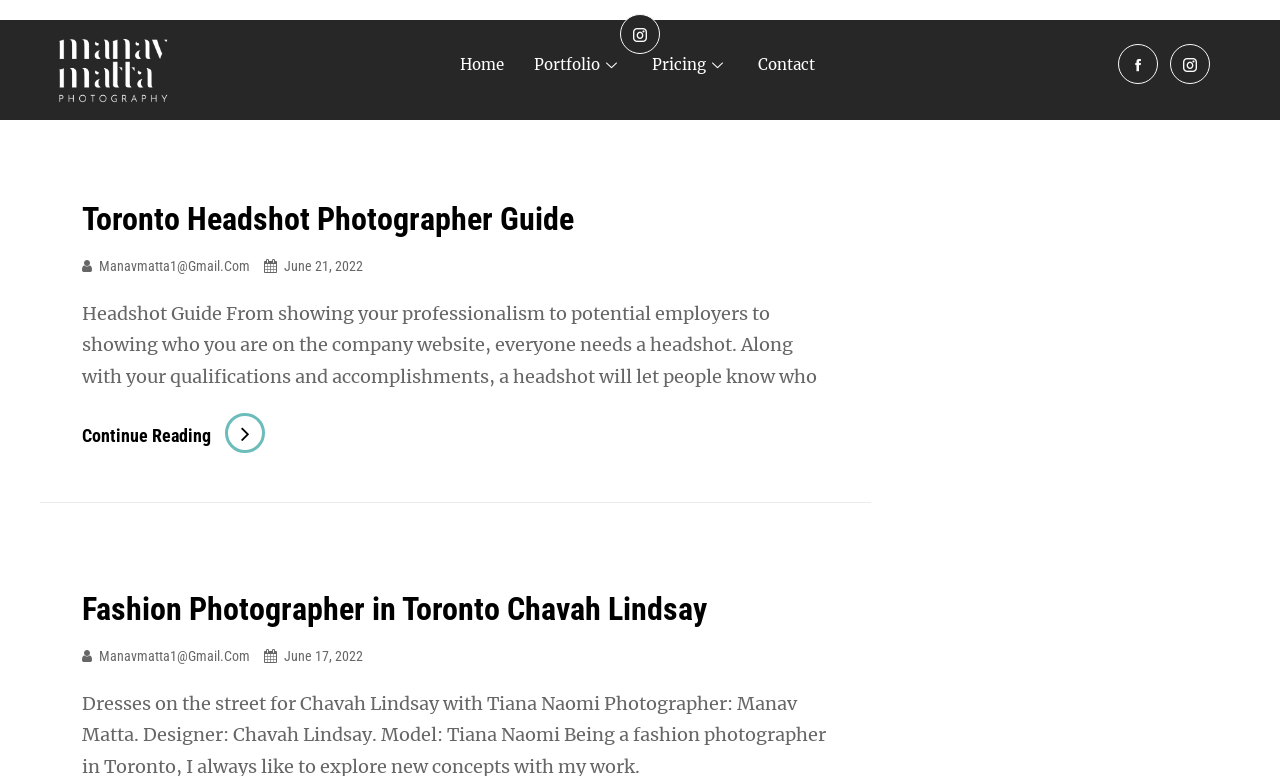Answer the following inquiry with a single word or phrase:
How many articles are there on the page?

2